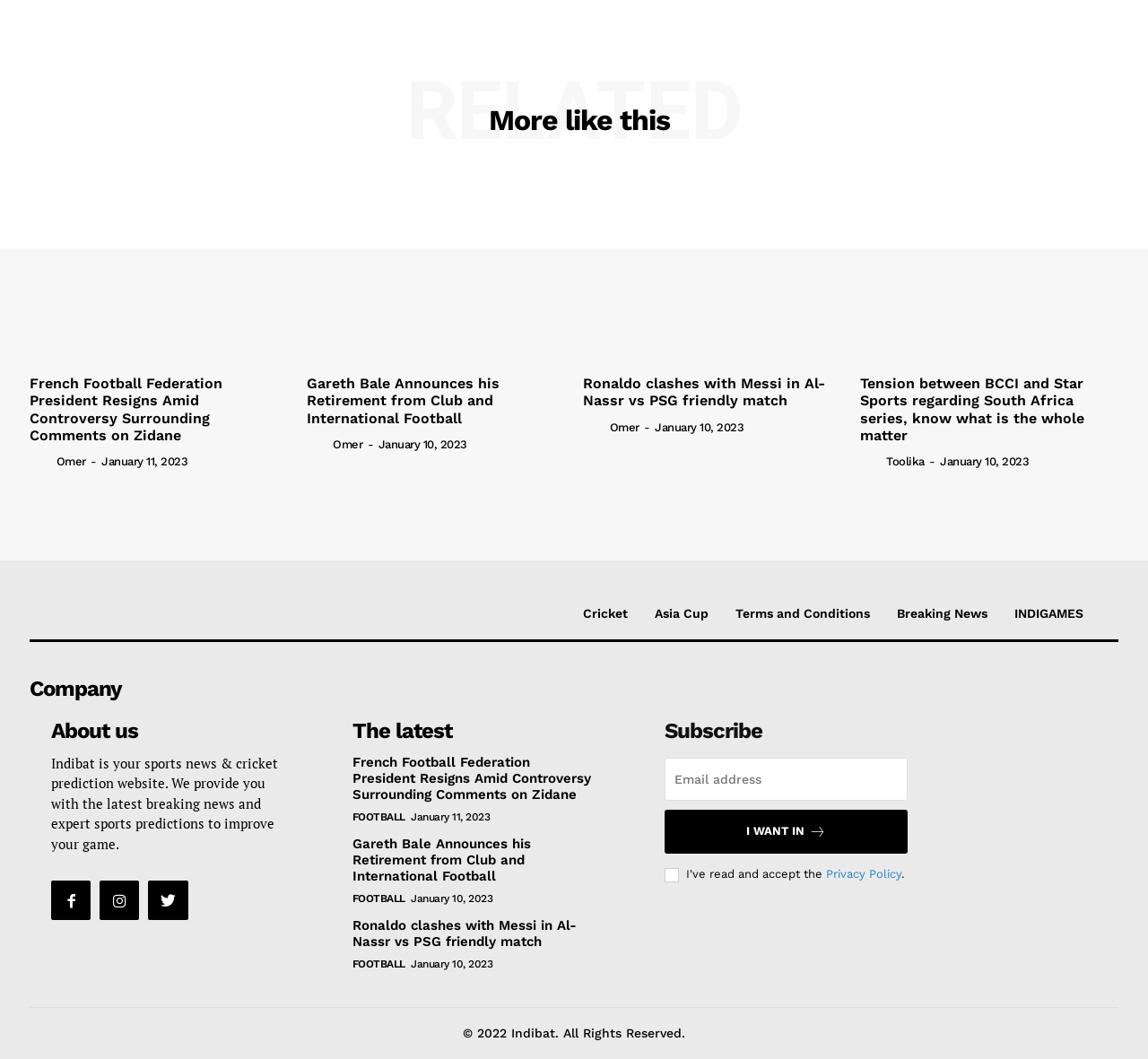What is the date of the third news article?
Look at the image and provide a detailed response to the question.

The third news article is about Ronaldo clashing with Messi in Al-Nassr vs PSG friendly match, and its date can be seen from the time element, which is January 10, 2023.